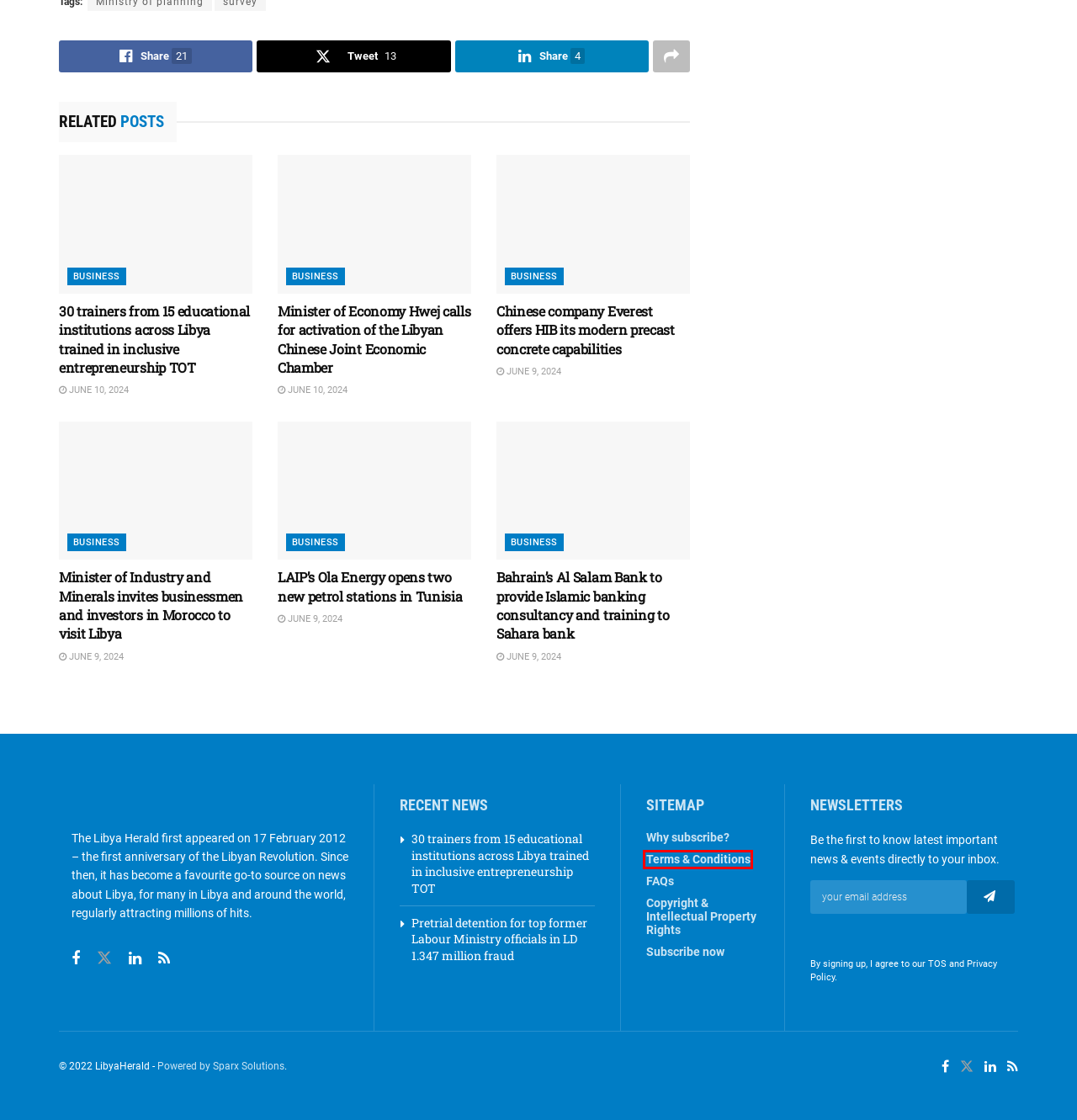Examine the screenshot of a webpage with a red bounding box around an element. Then, select the webpage description that best represents the new page after clicking the highlighted element. Here are the descriptions:
A. Subscribe now - LibyaHerald
B. Minister of Economy Hwej calls for activation of the Libyan Chinese Joint Economic Chamber
C. Bahrain’s Al Salam Bank to provide Islamic banking consultancy and training to Sahara bank
D. Terms & Conditions - LibyaHerald
E. Chinese company Everest offers HIB its modern precast concrete capabilities
F. 30 trainers from 15 educational institutions across Libya trained in inclusive entrepreneurship TOT
G. LAIP’s Ola Energy opens two new petrol stations in Tunisia
H. Copyright & Intellectual Property Rights - LibyaHerald

D